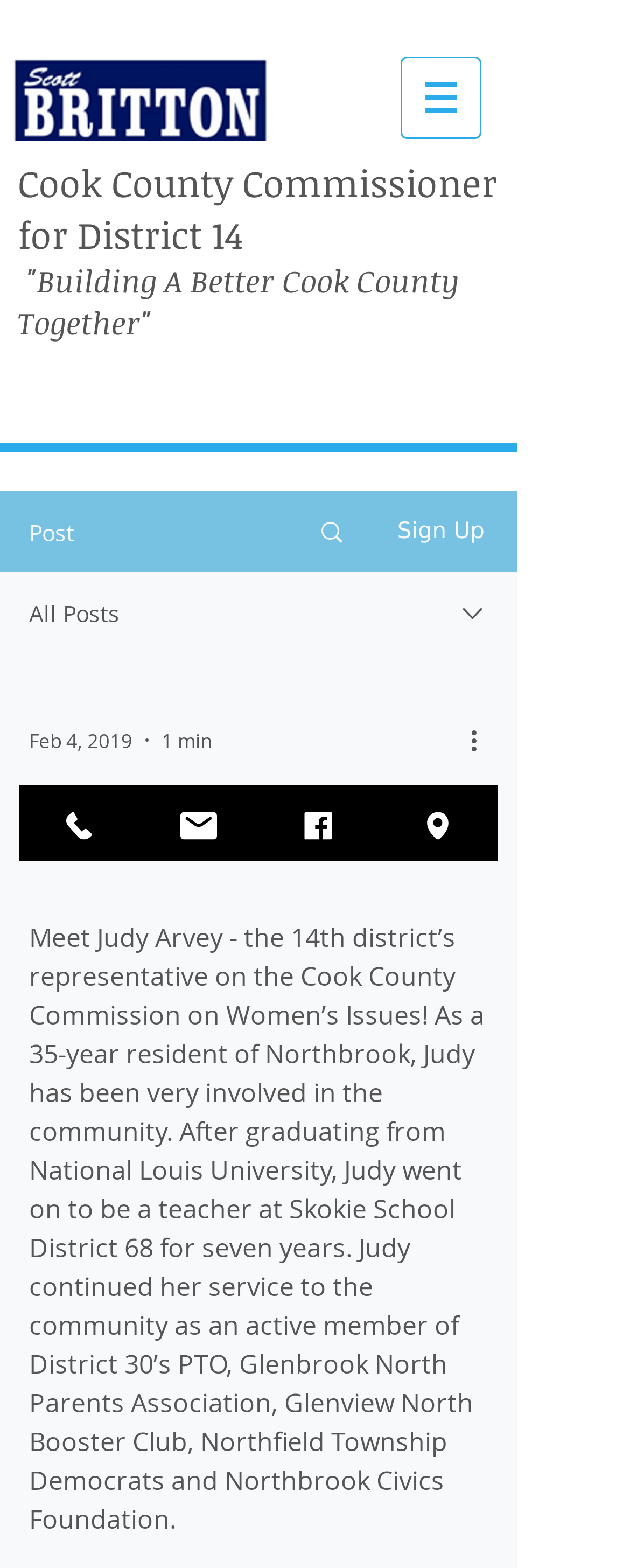What is Judy Arvey's occupation?
Answer the question with a thorough and detailed explanation.

According to the webpage, Judy Arvey was a teacher at Skokie School District 68 for seven years, which indicates that she has a background in teaching.